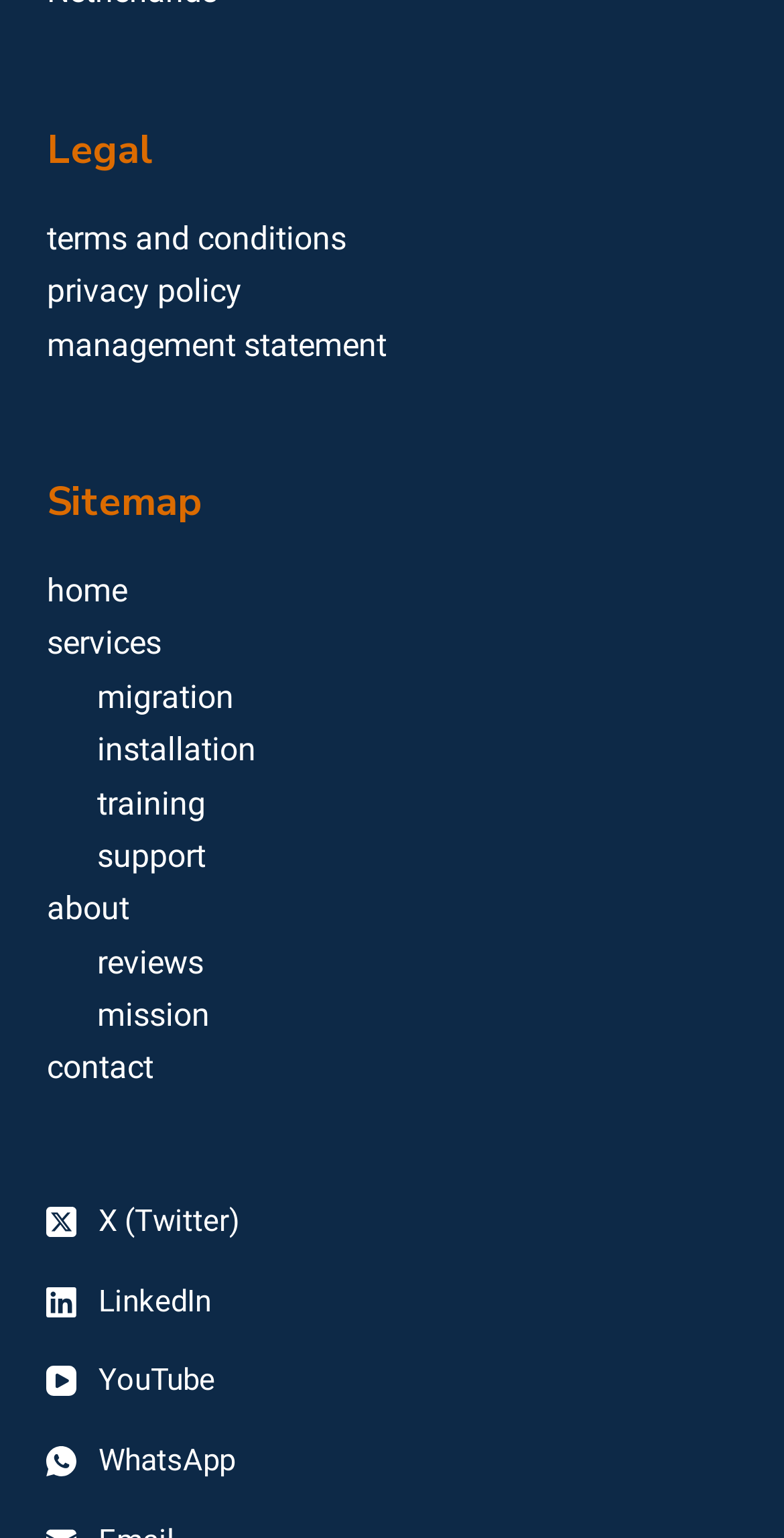Pinpoint the bounding box coordinates of the area that should be clicked to complete the following instruction: "view terms and conditions". The coordinates must be given as four float numbers between 0 and 1, i.e., [left, top, right, bottom].

[0.06, 0.142, 0.442, 0.167]